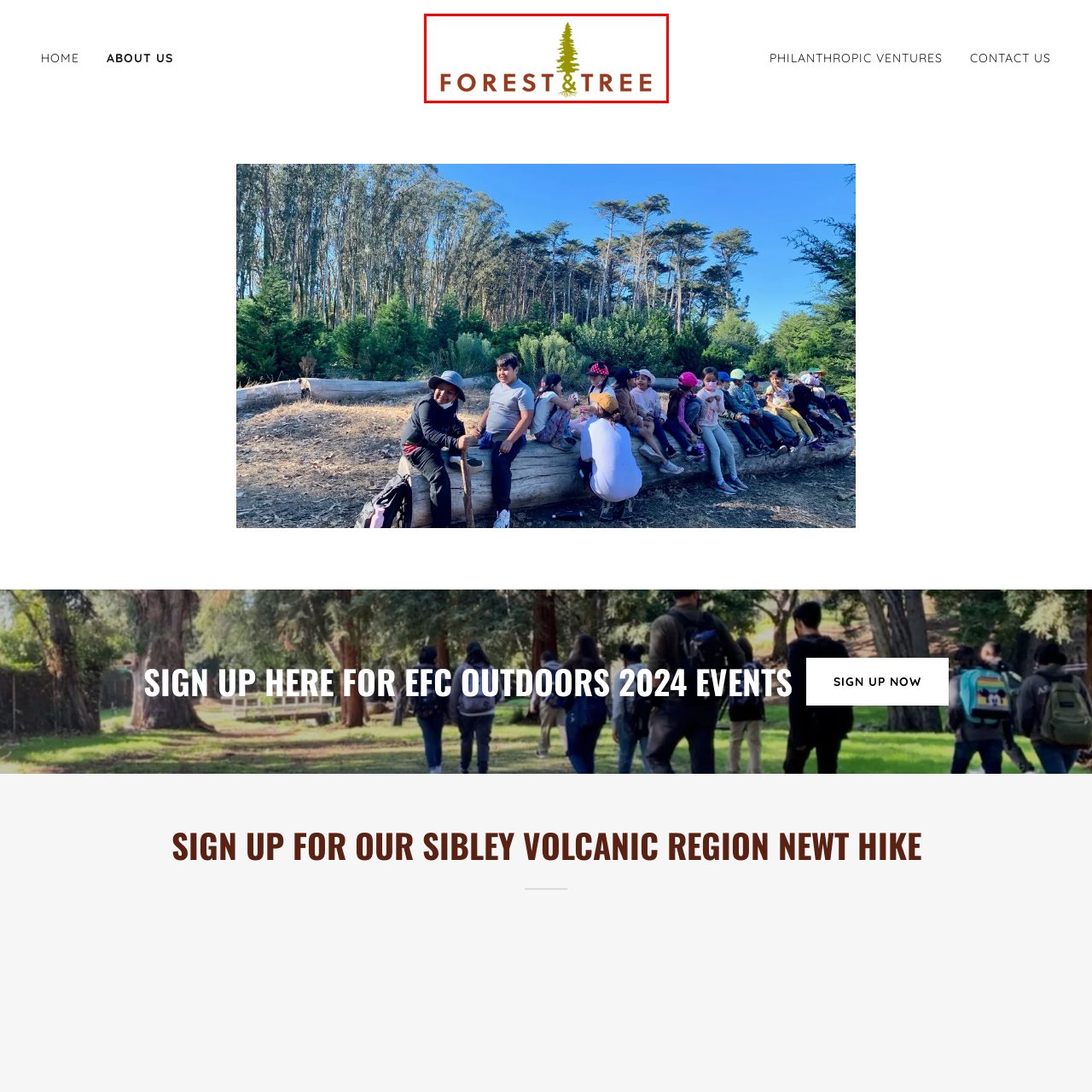What is the color of the stylized evergreen tree?
Pay attention to the image outlined by the red bounding box and provide a thorough explanation in your answer, using clues from the image.

The caption states that the stylized evergreen tree is depicted in green, which is a vibrant color that symbolizes nature and the environment.